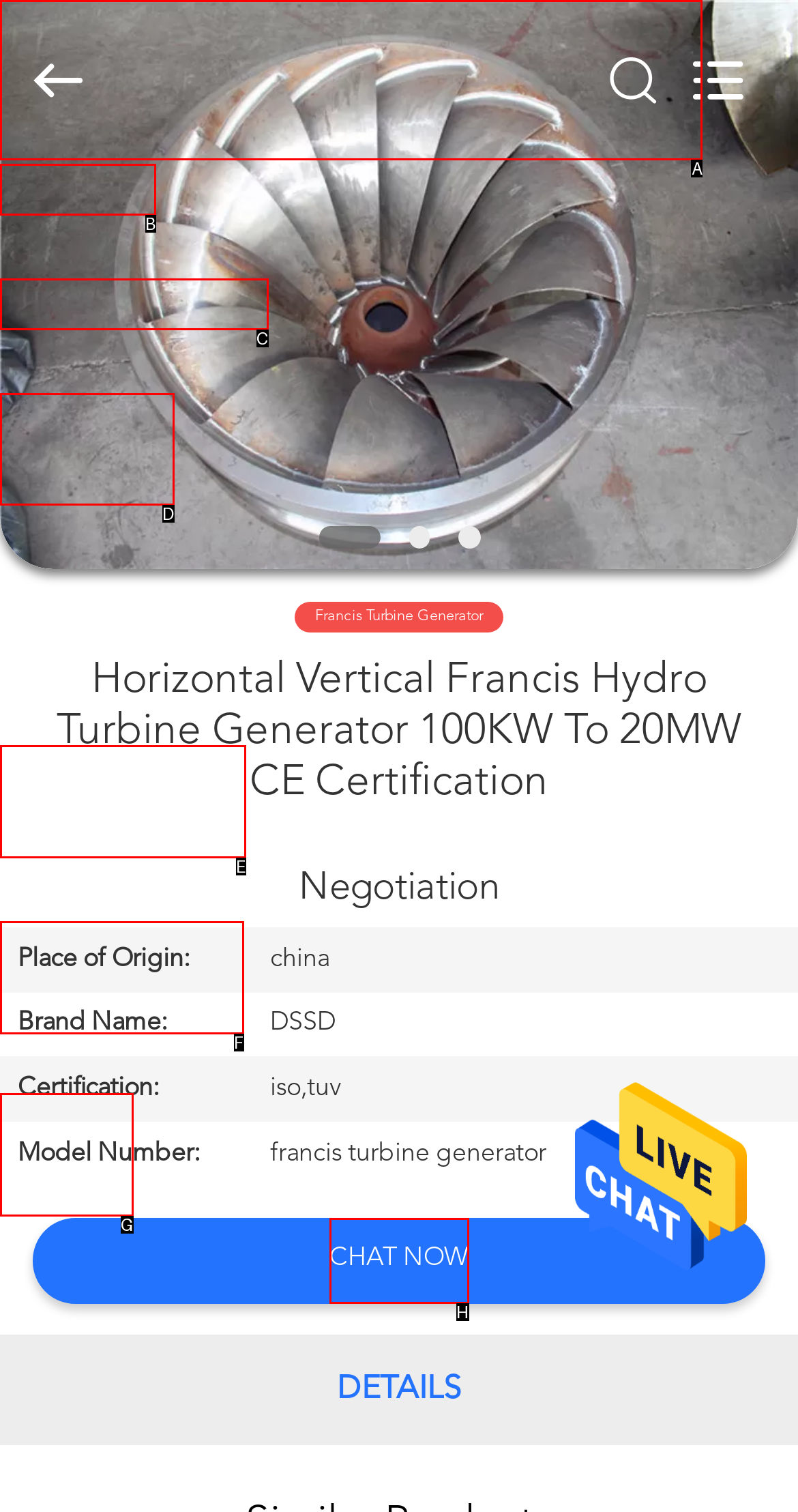Identify the HTML element you need to click to achieve the task: Learn about the company. Respond with the corresponding letter of the option.

D